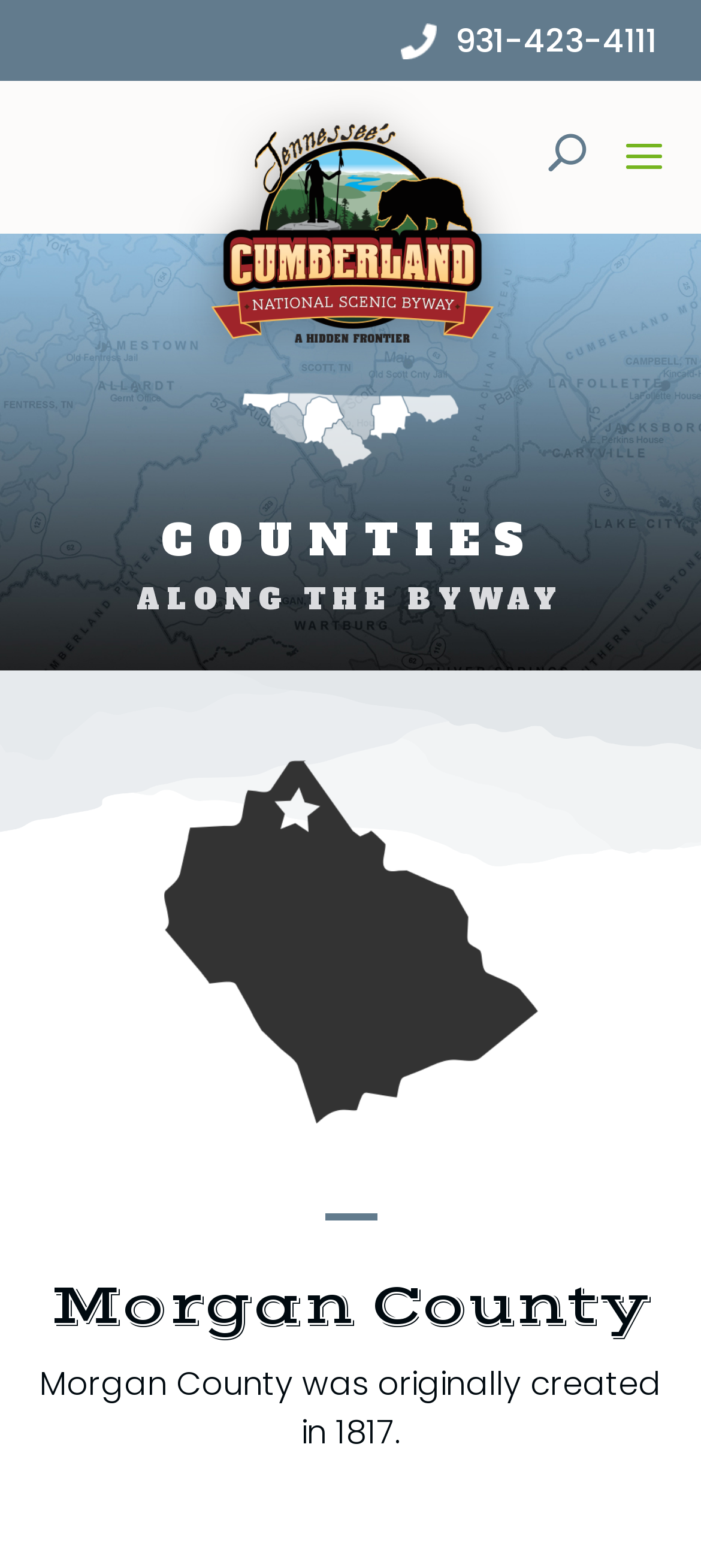Please reply to the following question using a single word or phrase: 
What is the phone number on the webpage?

931-423-4111